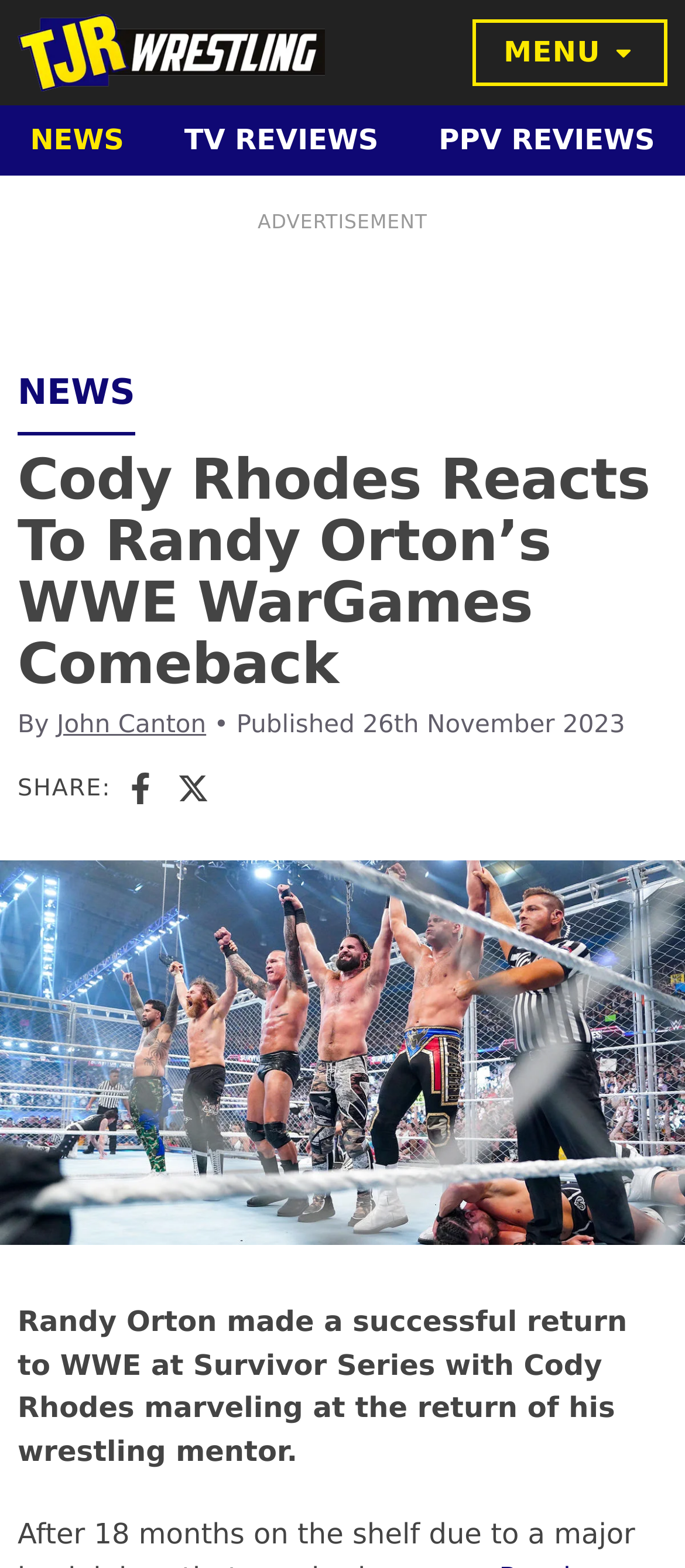Identify the bounding box coordinates for the element that needs to be clicked to fulfill this instruction: "Go to NEWS page". Provide the coordinates in the format of four float numbers between 0 and 1: [left, top, right, bottom].

[0.0, 0.068, 0.225, 0.112]